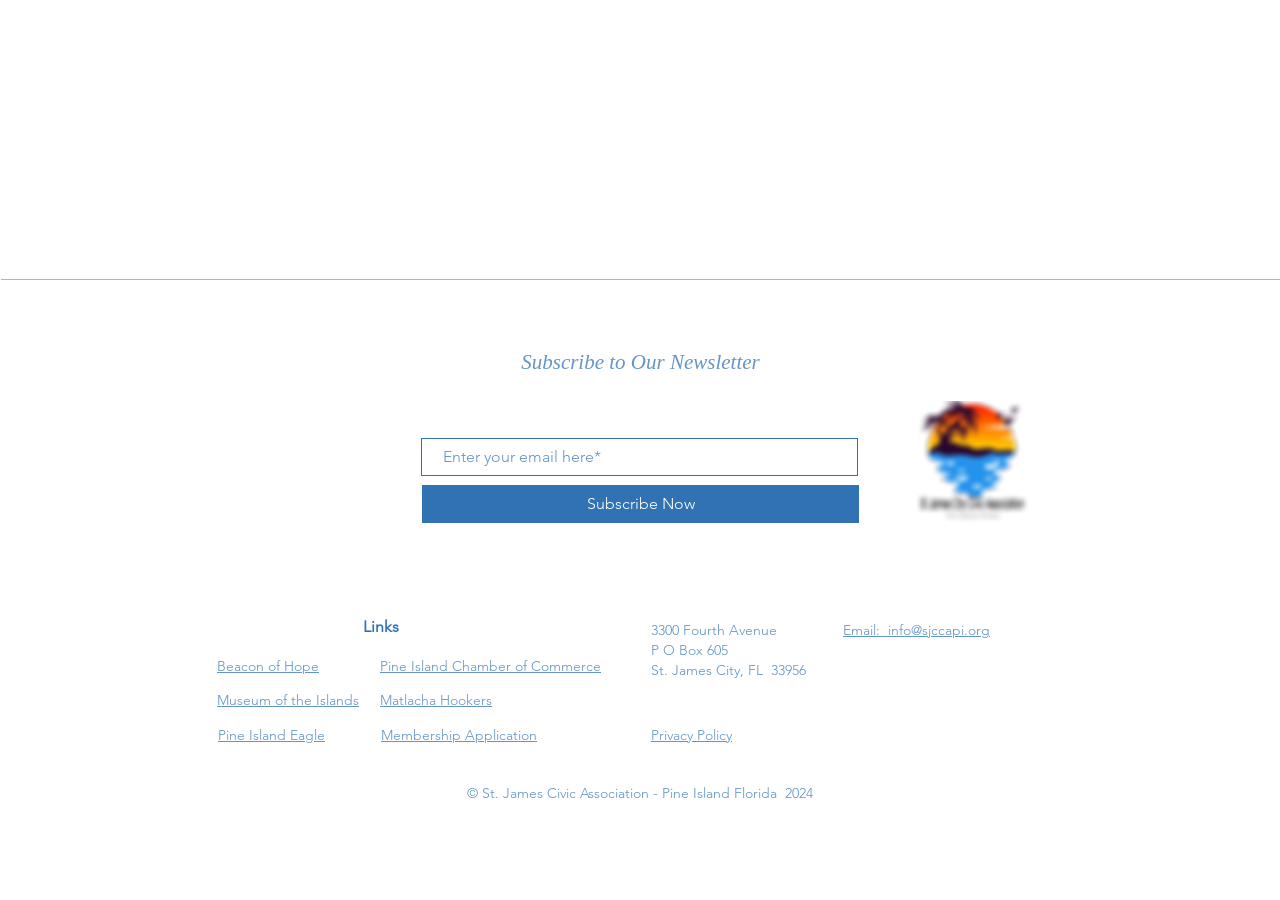Determine the bounding box for the UI element as described: "Email: info@sjccapi.org". The coordinates should be represented as four float numbers between 0 and 1, formatted as [left, top, right, bottom].

[0.659, 0.69, 0.773, 0.71]